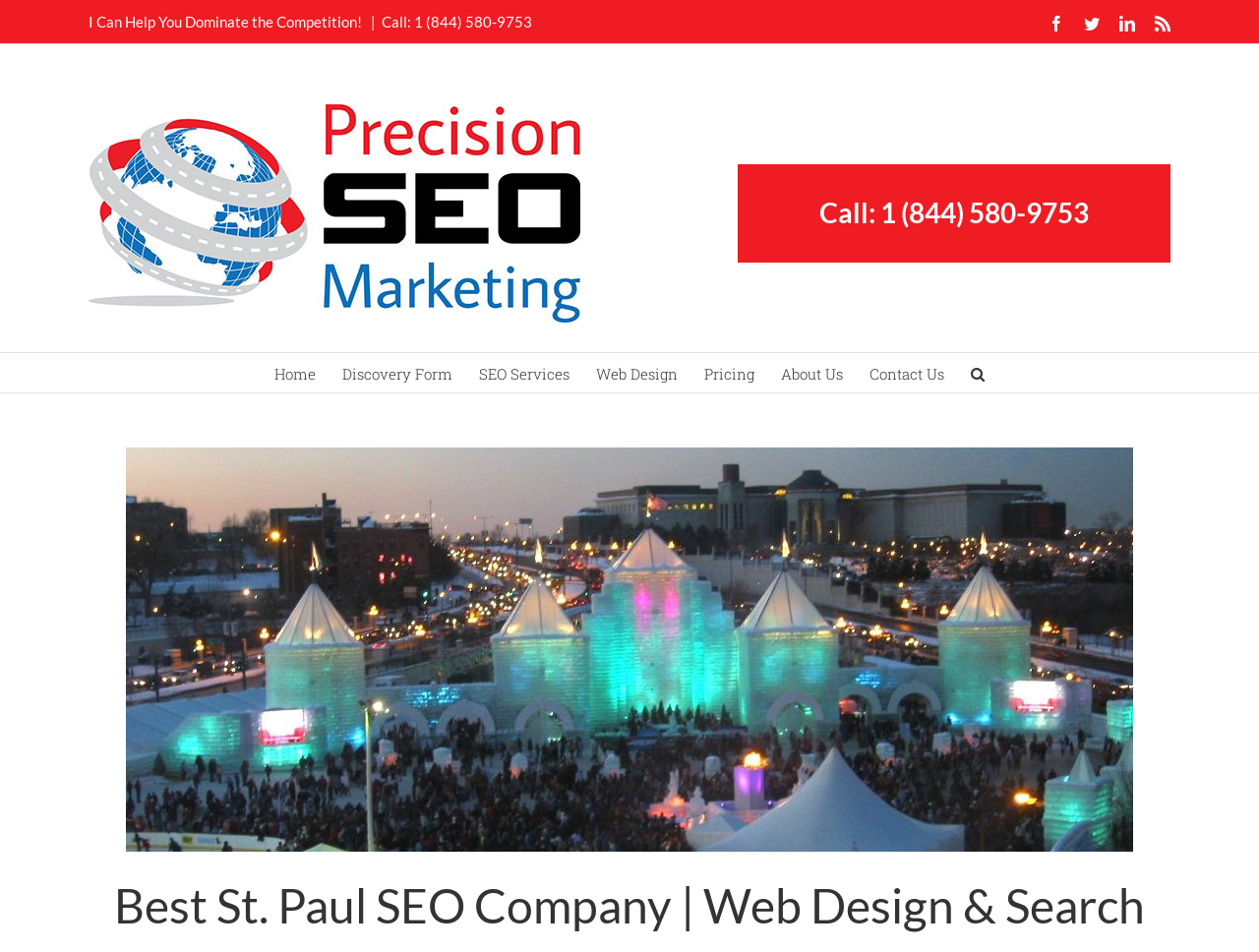Please provide the bounding box coordinates for the element that needs to be clicked to perform the instruction: "Go to Home page". The coordinates must consist of four float numbers between 0 and 1, formatted as [left, top, right, bottom].

[0.218, 0.371, 0.251, 0.412]